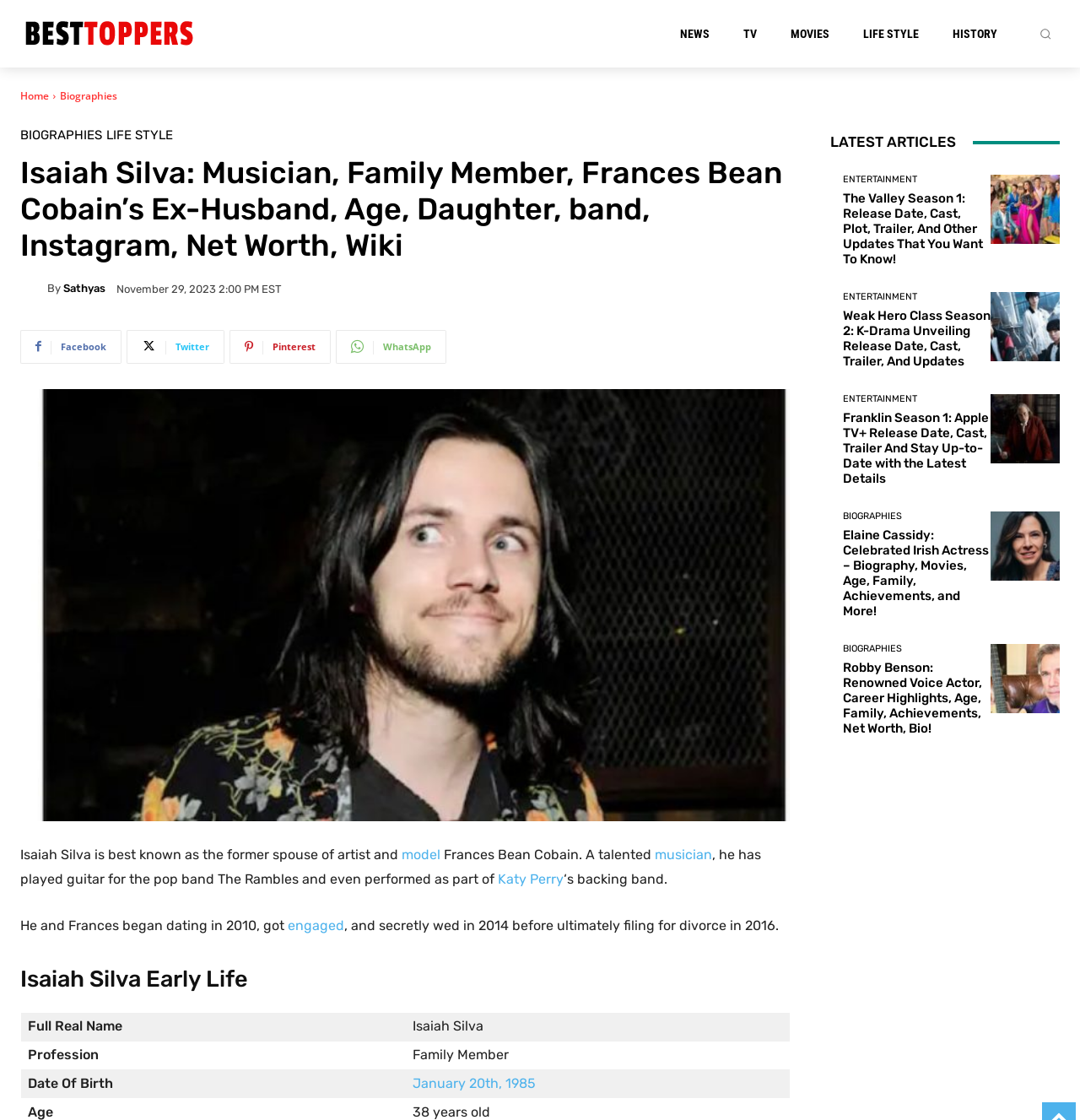Find the bounding box coordinates of the clickable region needed to perform the following instruction: "Visit Isaiah Silva's page". The coordinates should be provided as four float numbers between 0 and 1, i.e., [left, top, right, bottom].

[0.019, 0.347, 0.731, 0.733]